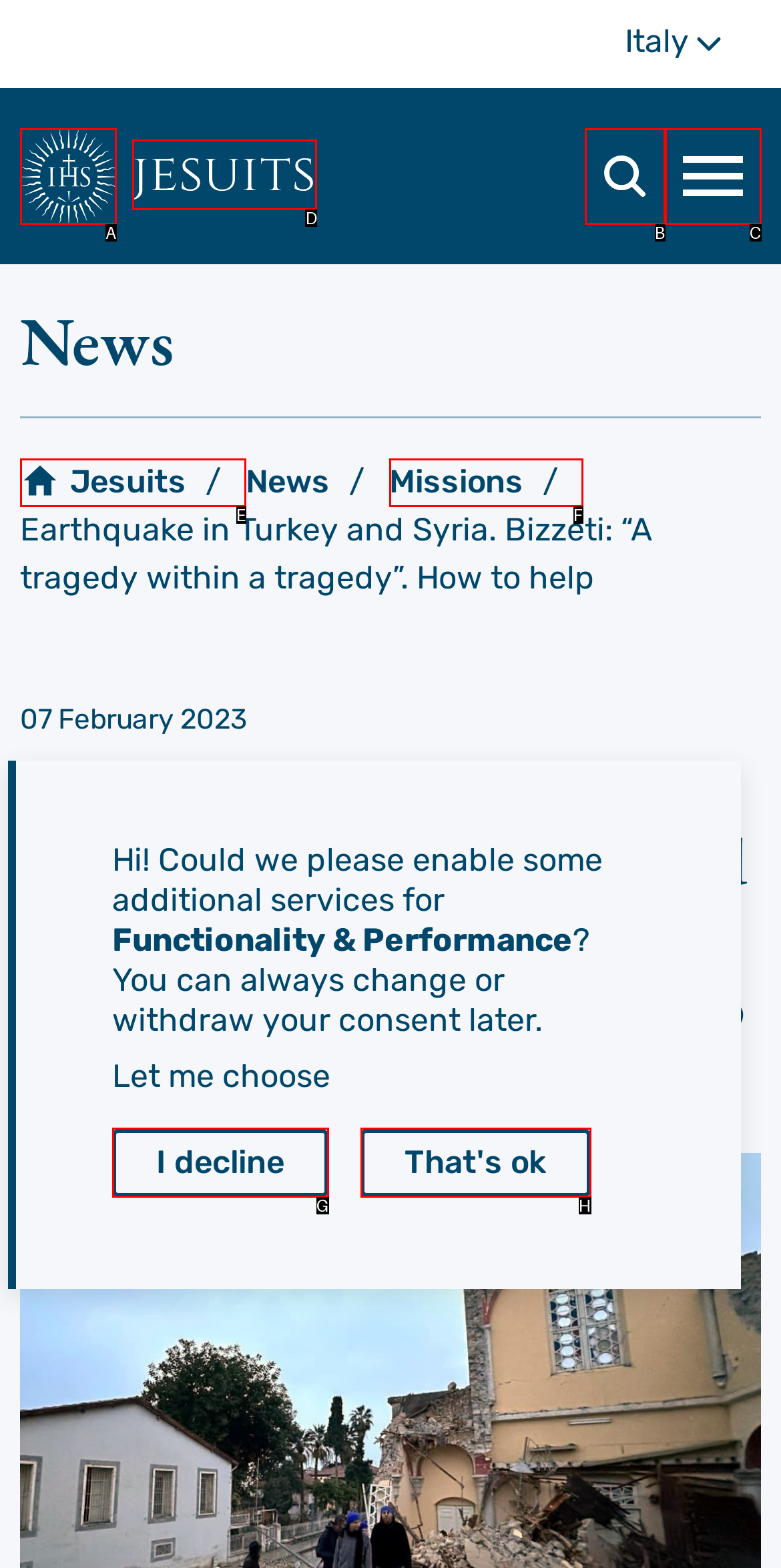Based on the description: That's ok, select the HTML element that fits best. Provide the letter of the matching option.

H